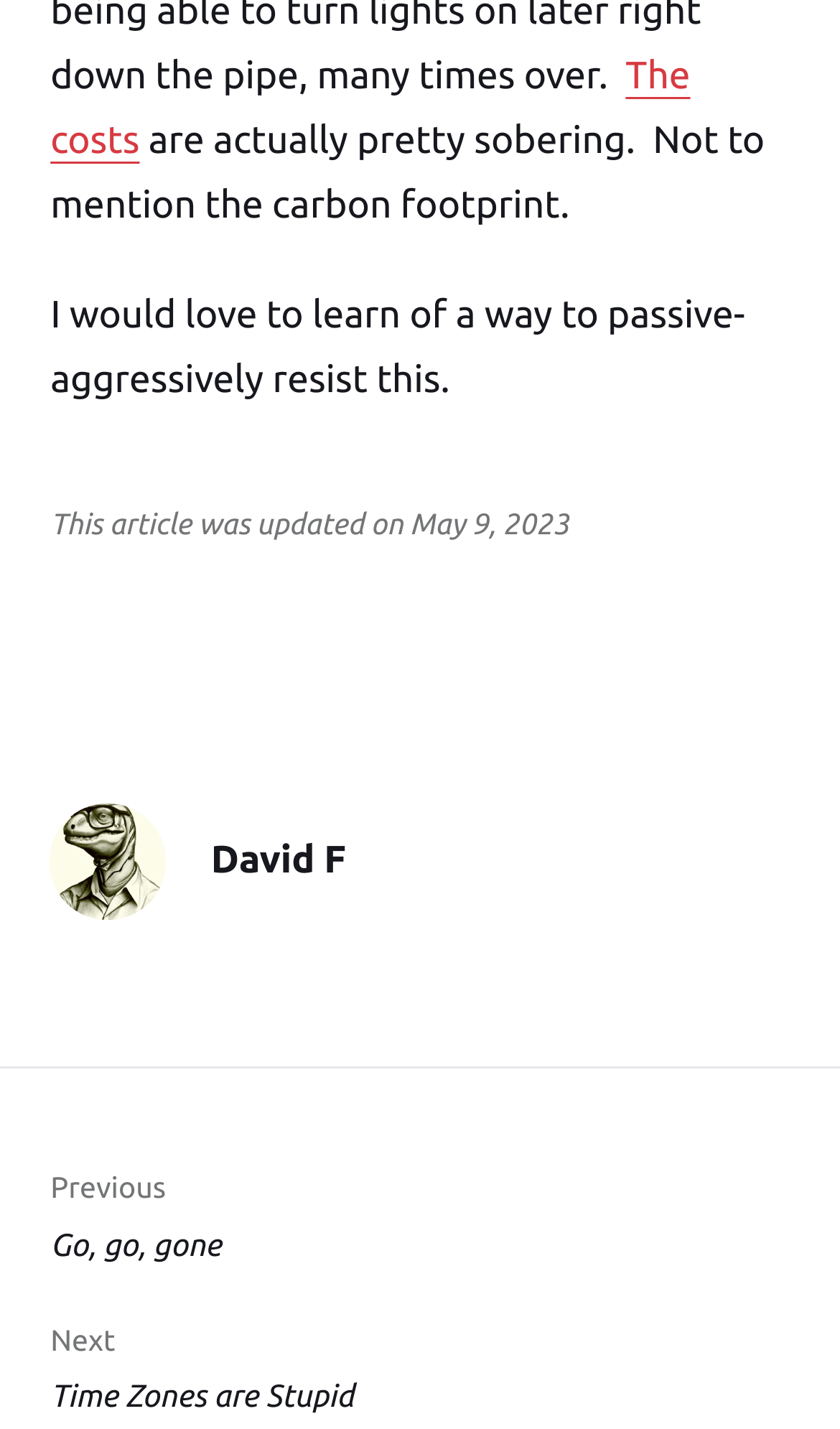Please reply with a single word or brief phrase to the question: 
How many navigation links are available?

2